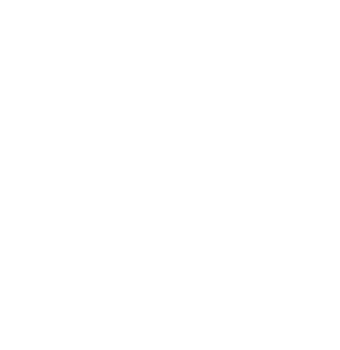What is emphasized in the accompanying text?
Provide a detailed and extensive answer to the question.

The accompanying text emphasizes the importance of tailored solutions for various events in Whitehall, highlighting considerations like facilities, seating arrangements, and entertainment needs, to ensure that clients receive transparent and competitive pricing for their specific requirements.